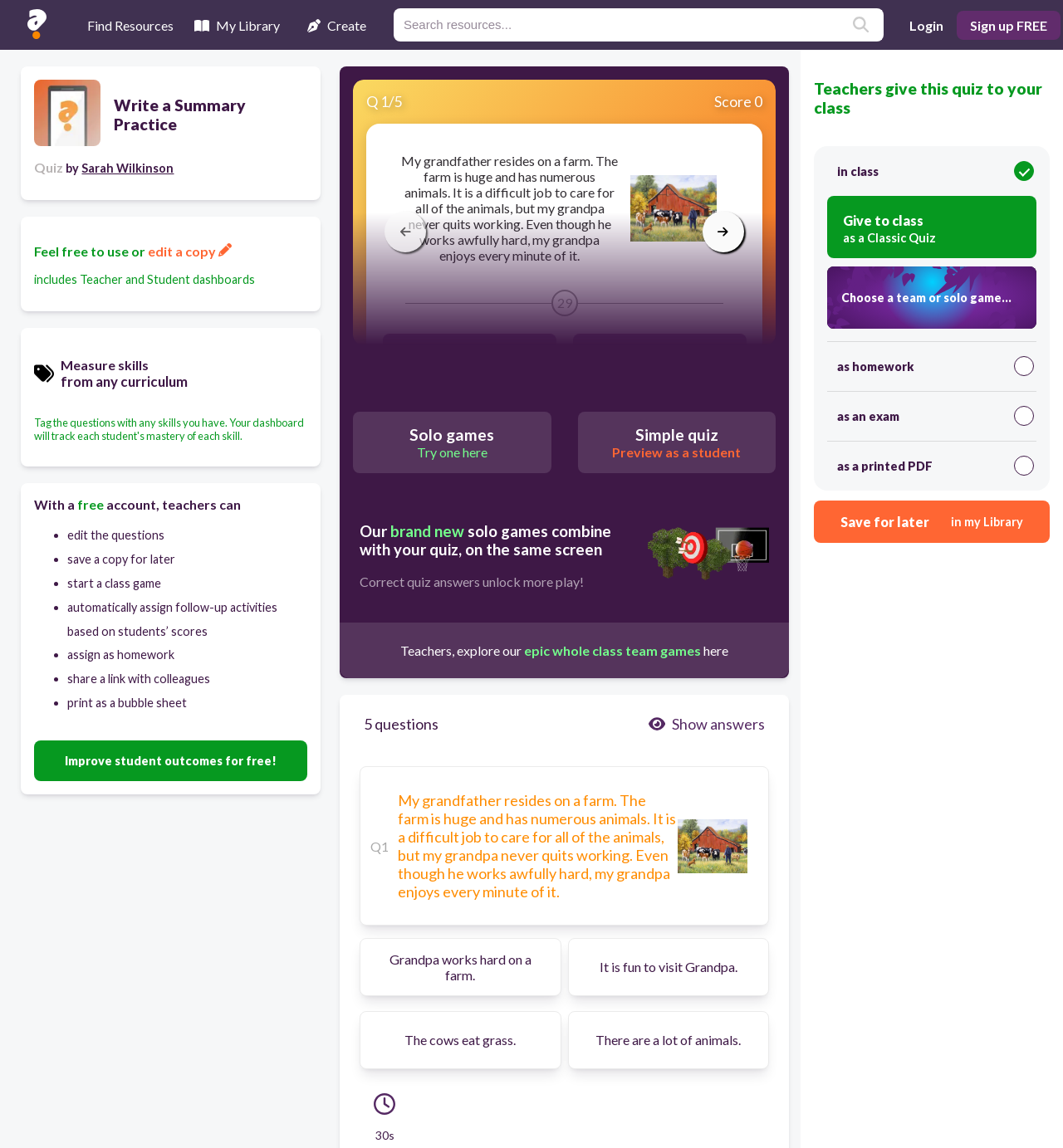How many questions are in the quiz?
From the screenshot, provide a brief answer in one word or phrase.

5